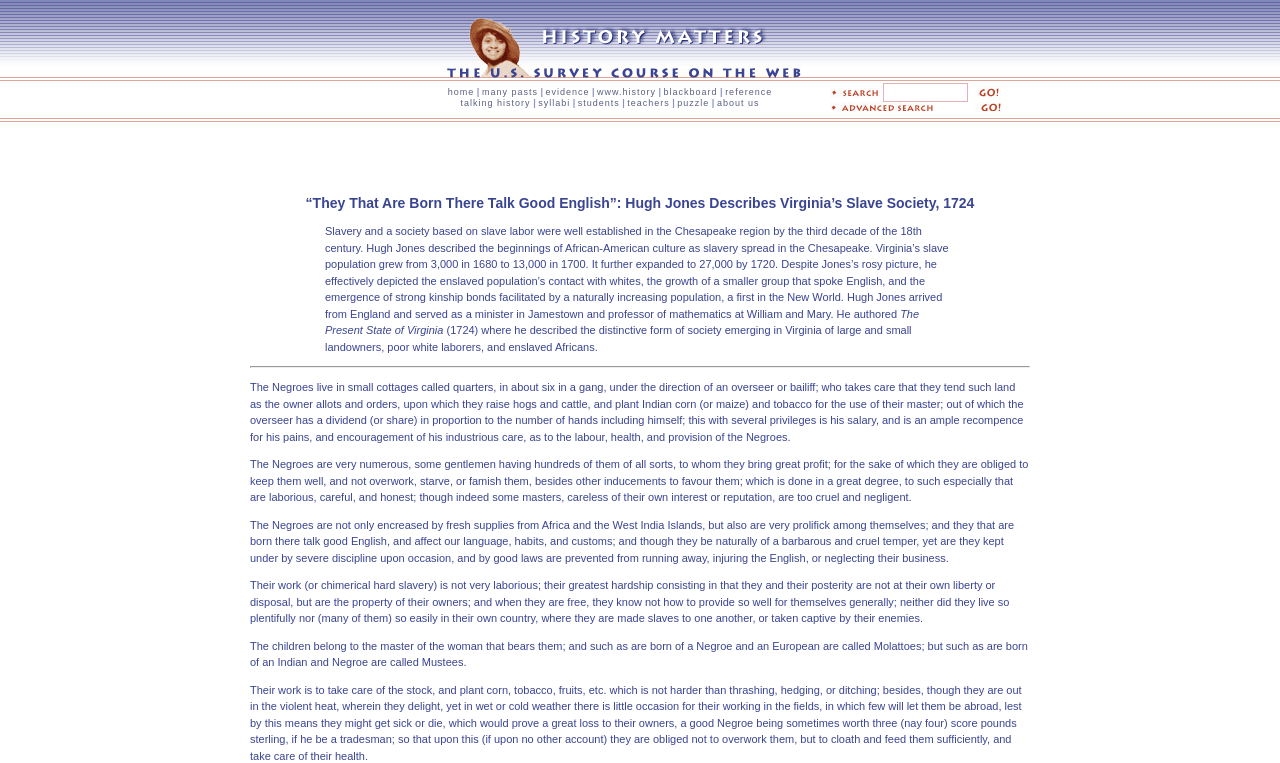Please reply to the following question using a single word or phrase: 
What is the value of a good Negroe?

Three or four score pounds sterling